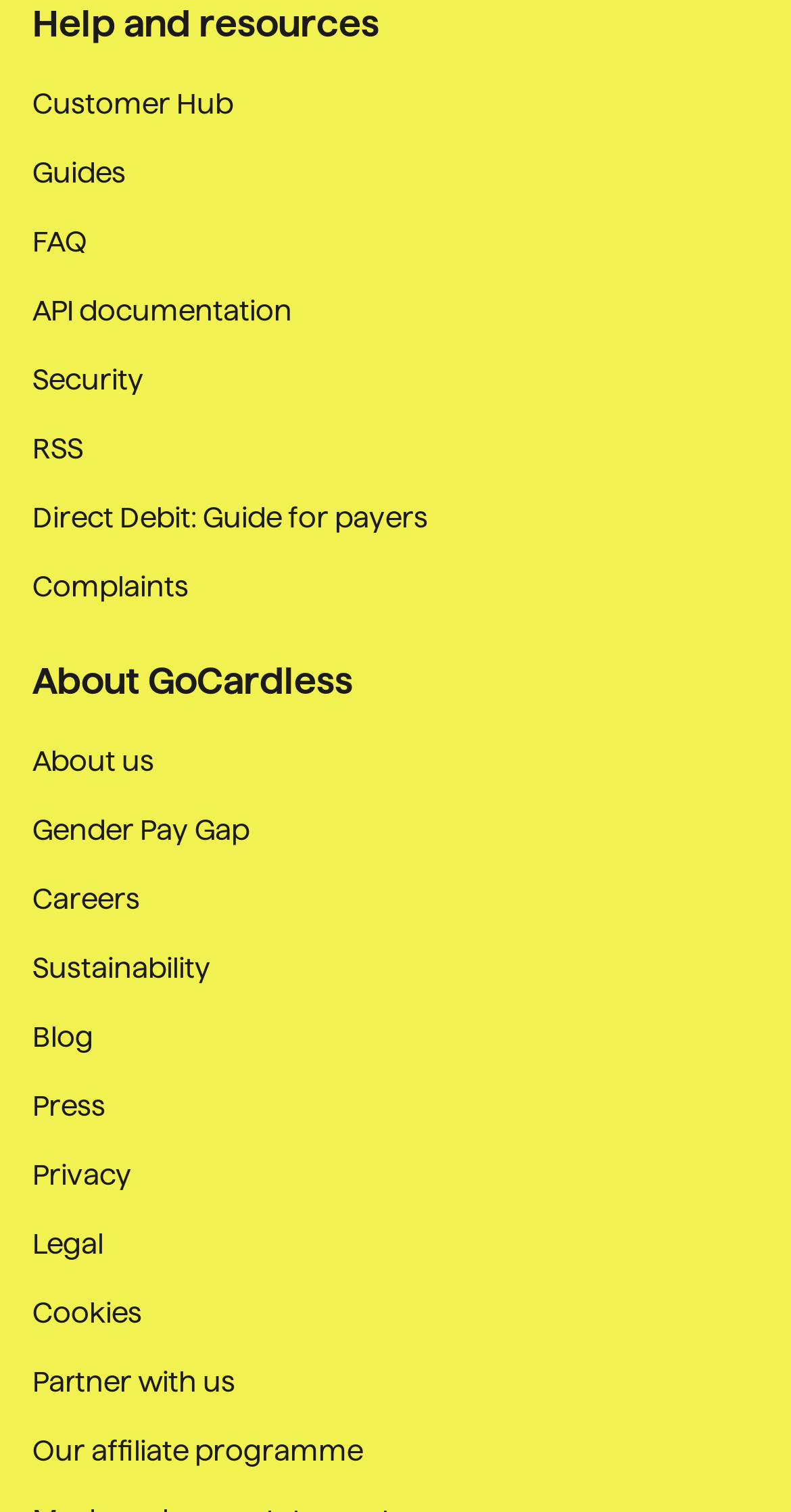Please identify the bounding box coordinates of the clickable area that will fulfill the following instruction: "View FAQ". The coordinates should be in the format of four float numbers between 0 and 1, i.e., [left, top, right, bottom].

[0.041, 0.147, 0.11, 0.174]